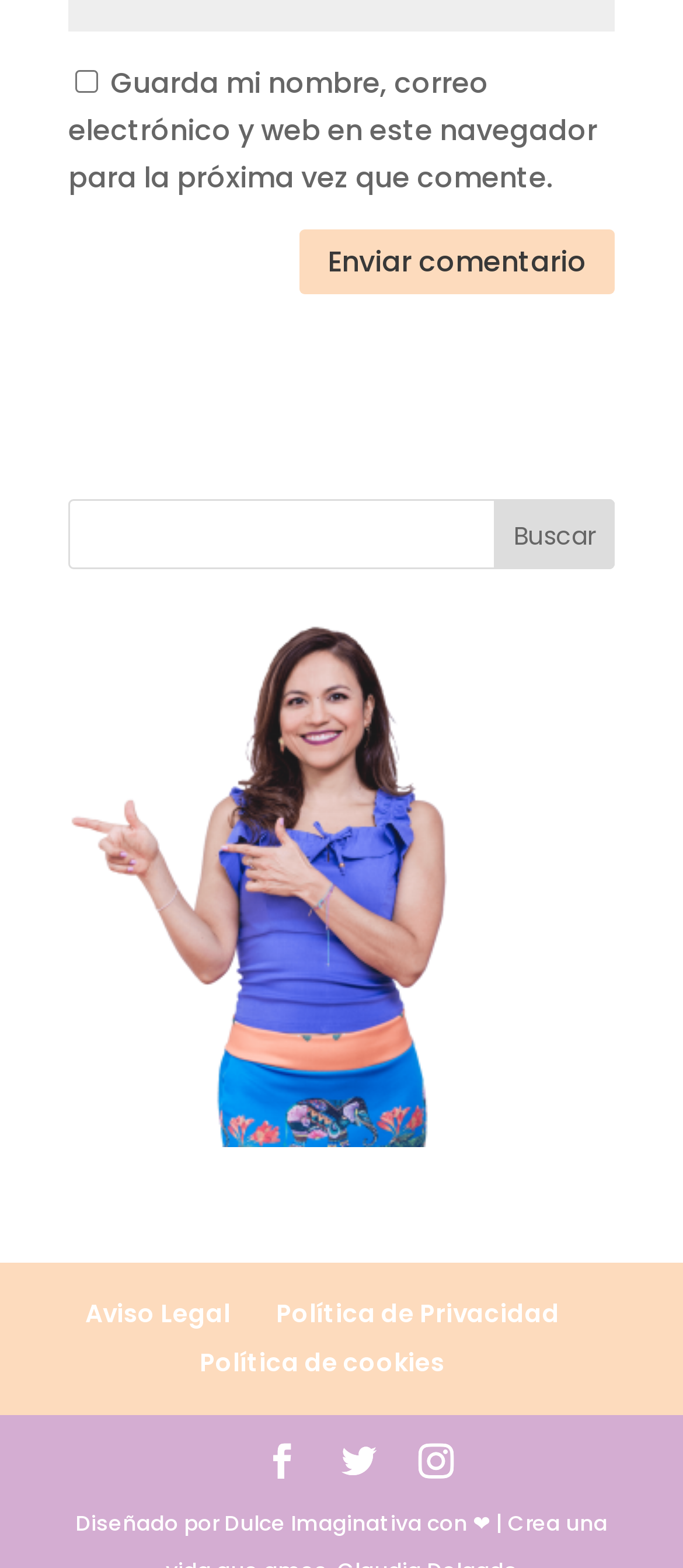Provide a single word or phrase to answer the given question: 
How many links are at the bottom of the webpage?

5